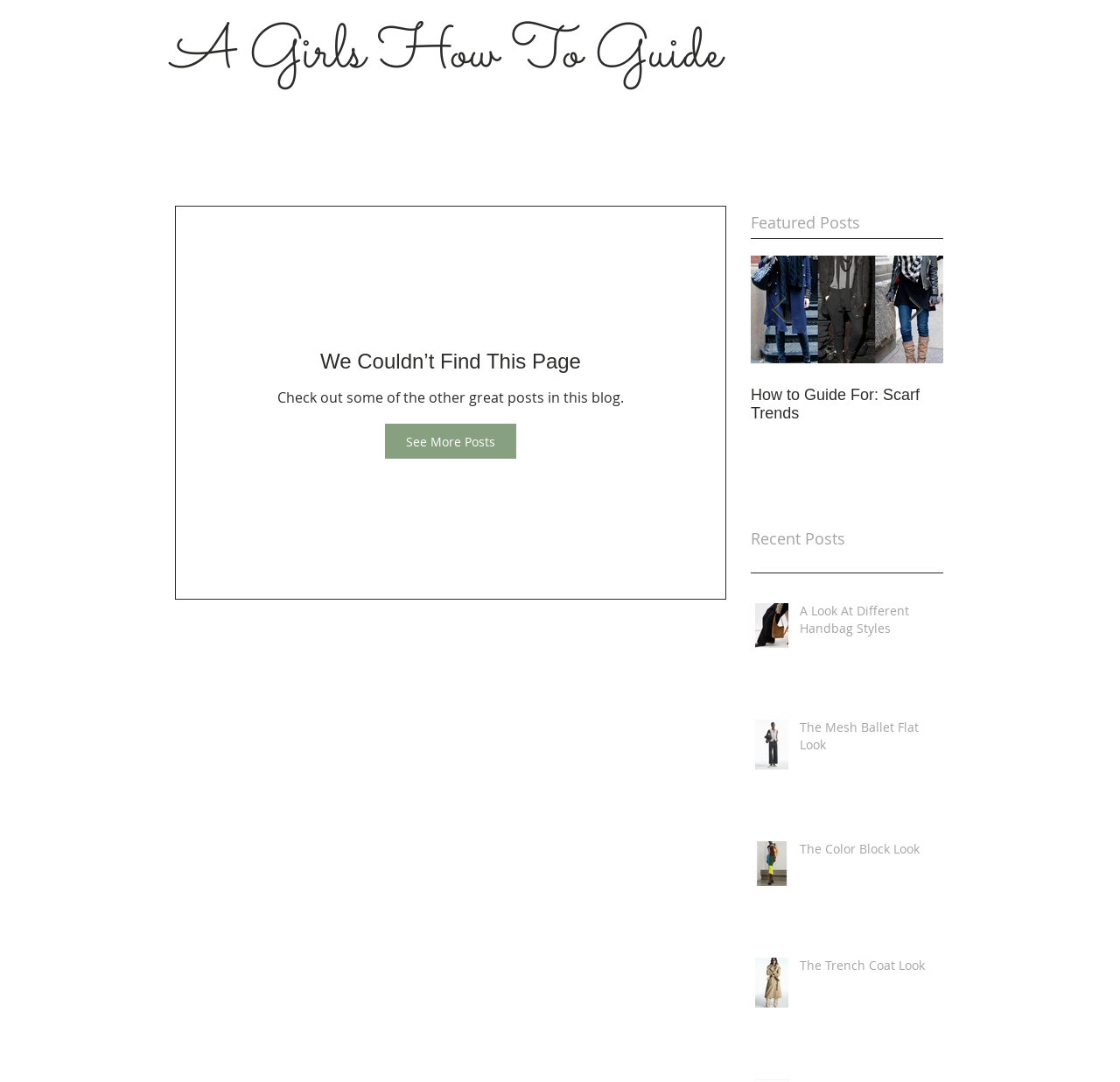Specify the bounding box coordinates of the region I need to click to perform the following instruction: "View the 'How to Guide for: Everything Fur' post". The coordinates must be four float numbers in the range of 0 to 1, i.e., [left, top, right, bottom].

[0.327, 0.236, 0.498, 0.465]